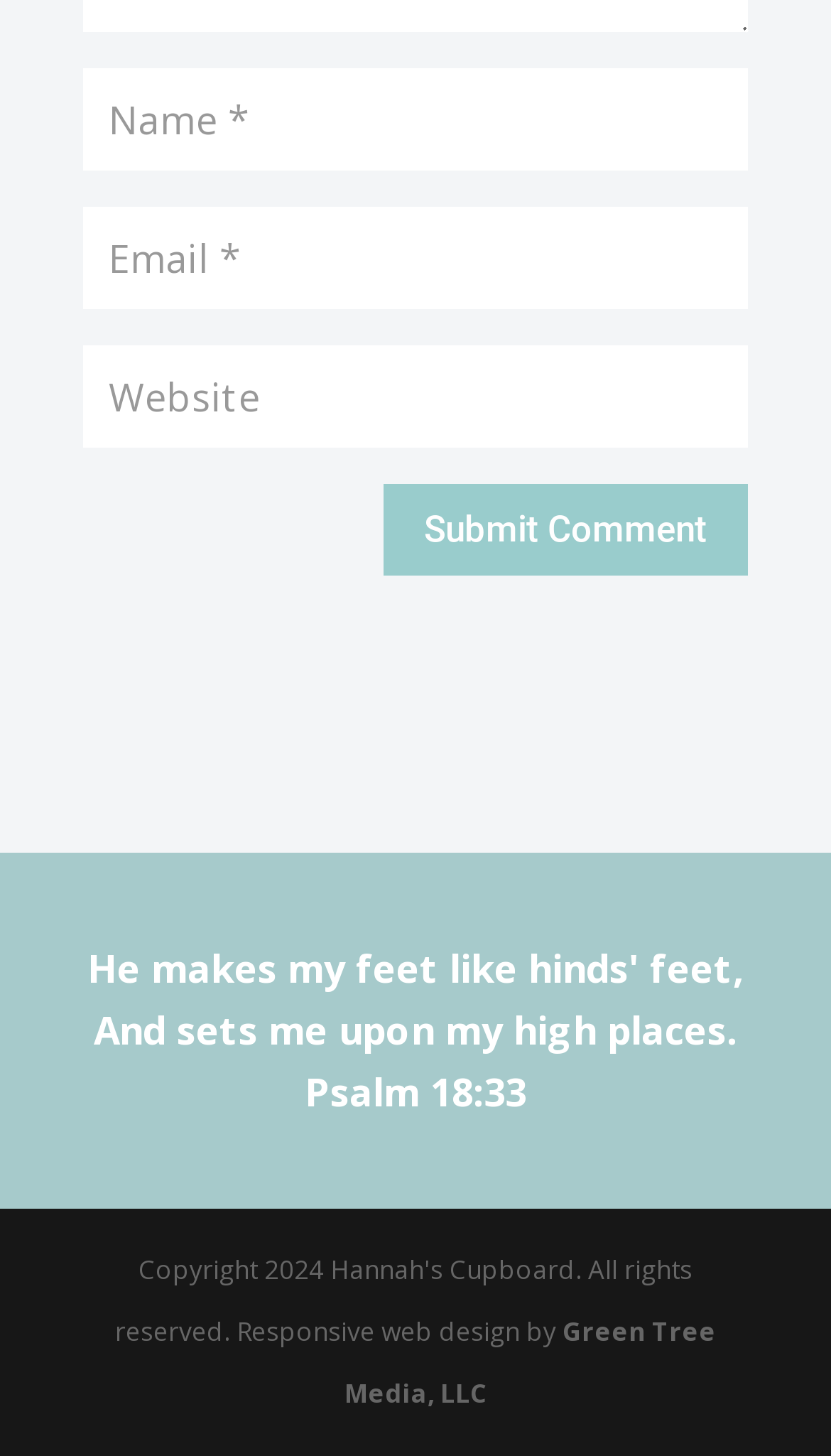Please answer the following question using a single word or phrase: 
Is the 'Website' text box required?

No